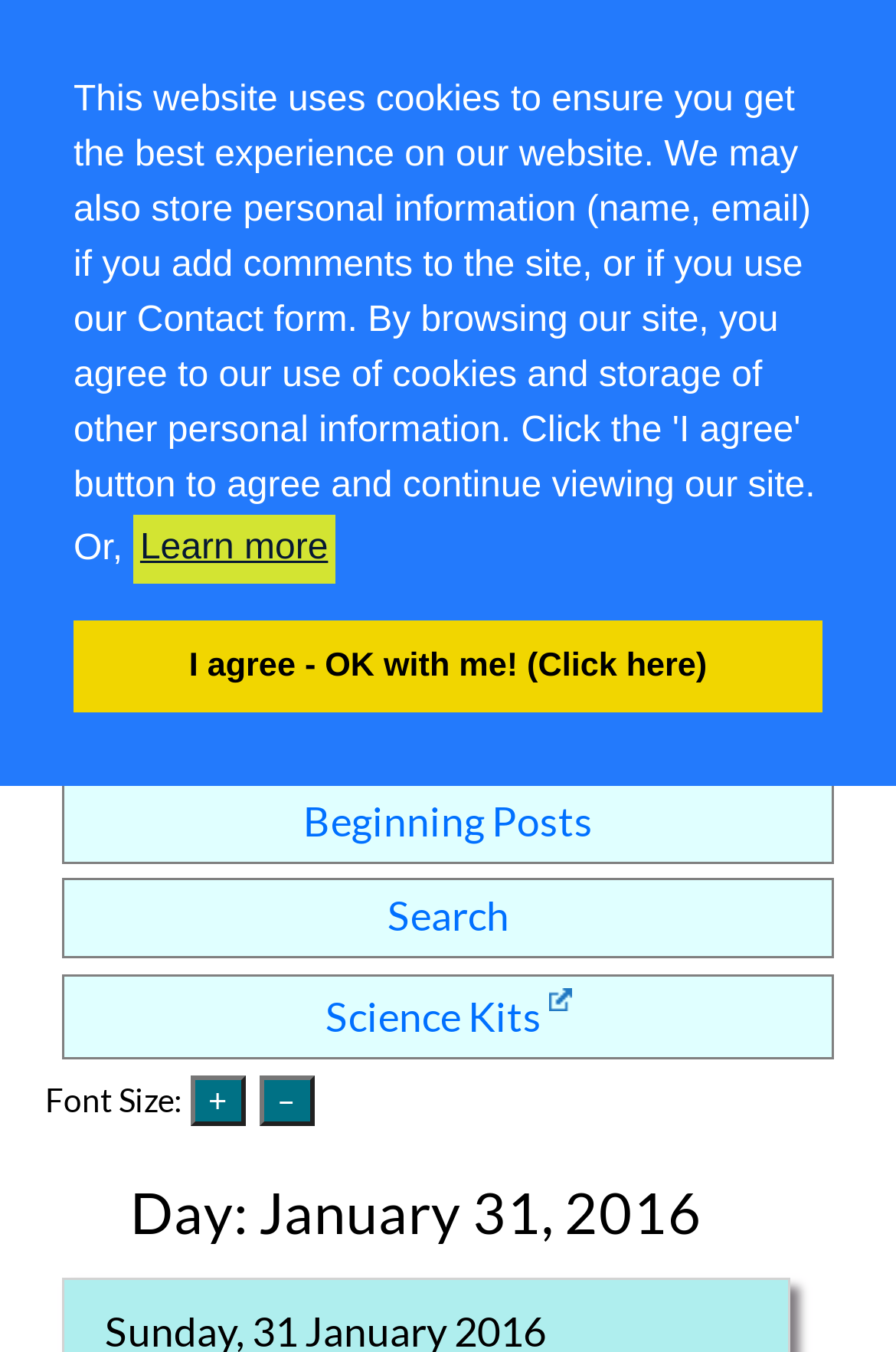Determine the bounding box coordinates of the clickable element necessary to fulfill the instruction: "search for something". Provide the coordinates as four float numbers within the 0 to 1 range, i.e., [left, top, right, bottom].

[0.432, 0.66, 0.568, 0.696]